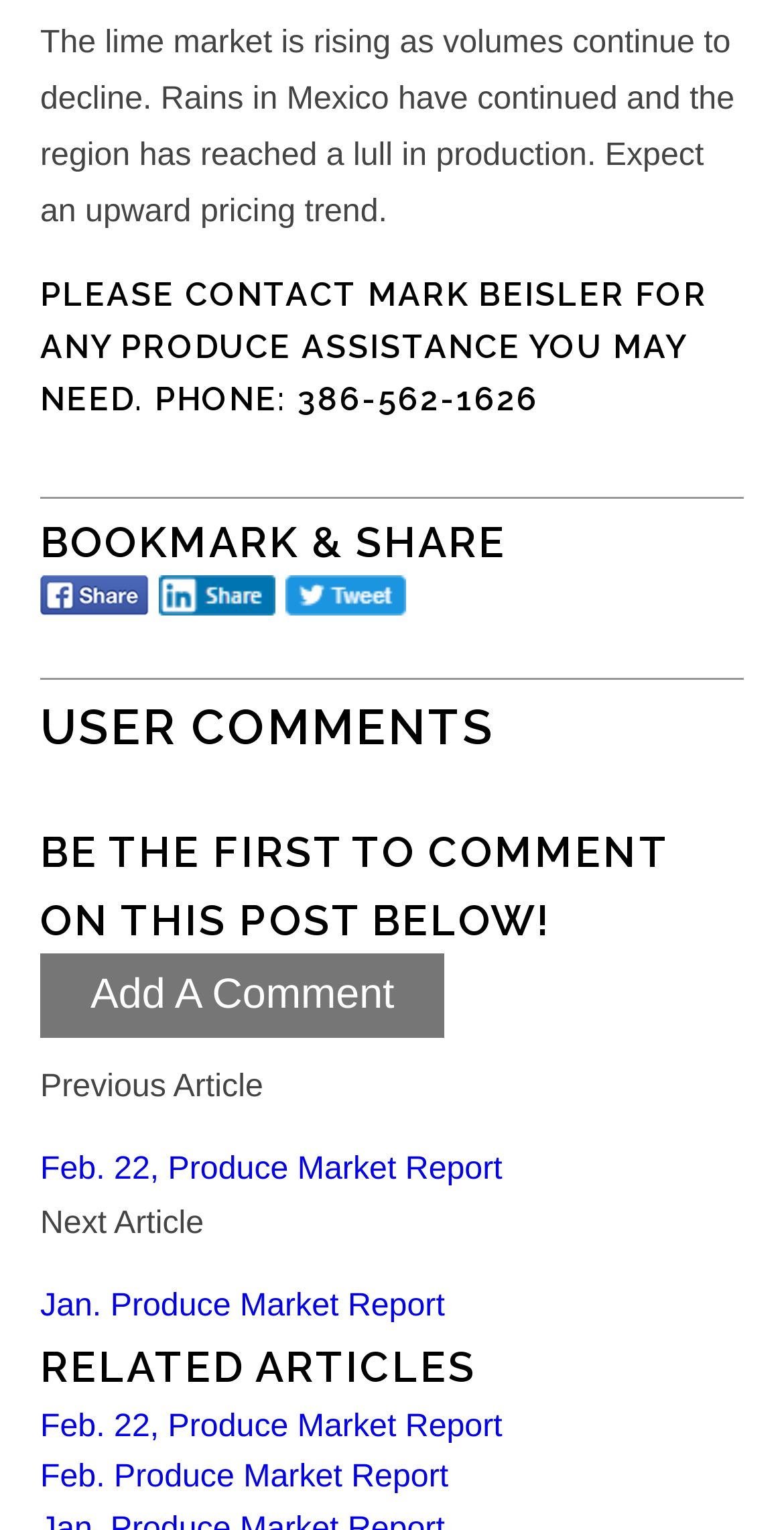What is the purpose of the 'Add A Comment' link?
Based on the image, provide a one-word or brief-phrase response.

To add a comment on the post